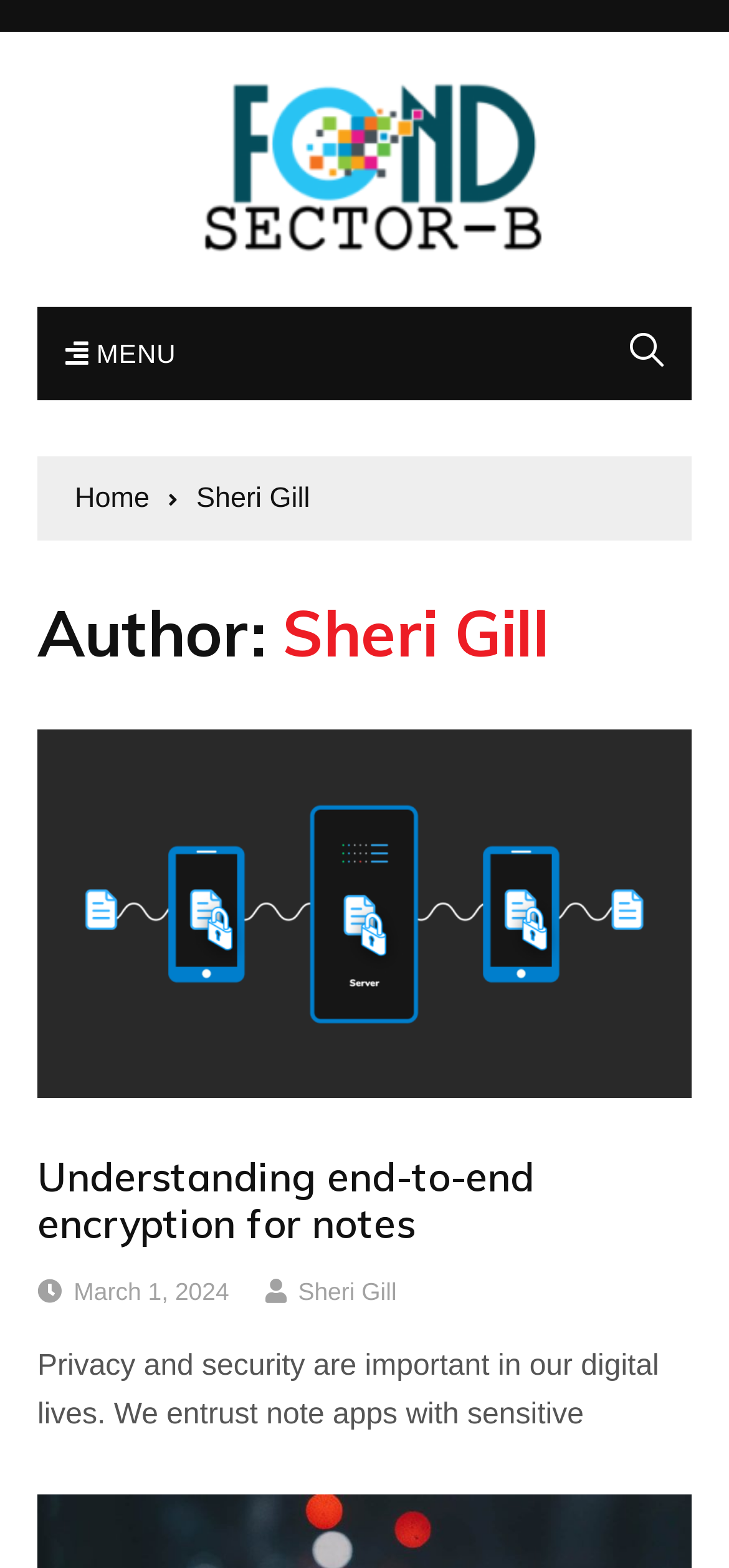Please determine the bounding box coordinates, formatted as (top-left x, top-left y, bottom-right x, bottom-right y), with all values as floating point numbers between 0 and 1. Identify the bounding box of the region described as: Sheri Gill

[0.269, 0.304, 0.425, 0.333]